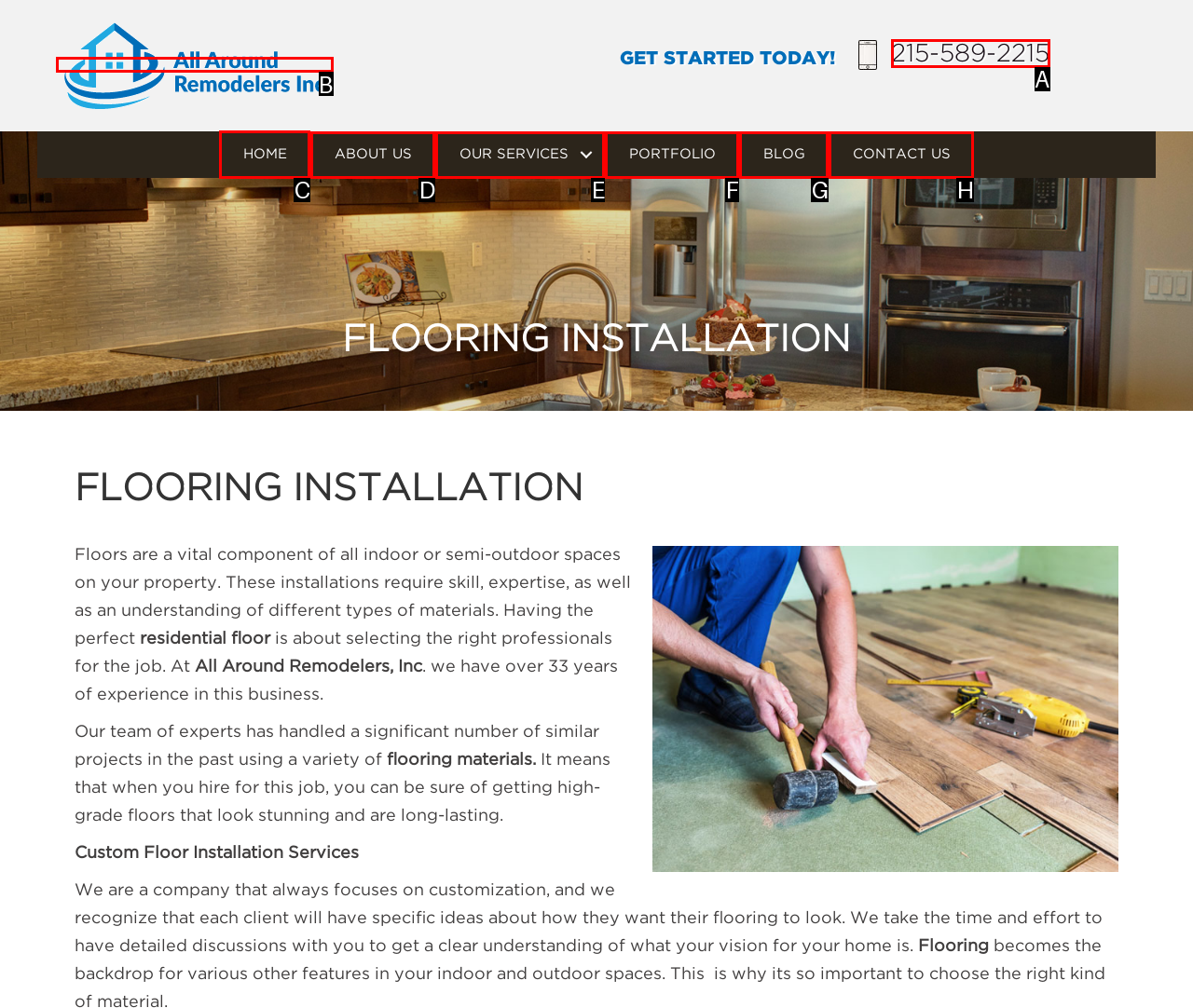Please indicate which option's letter corresponds to the task: Navigate to the home page by examining the highlighted elements in the screenshot.

C